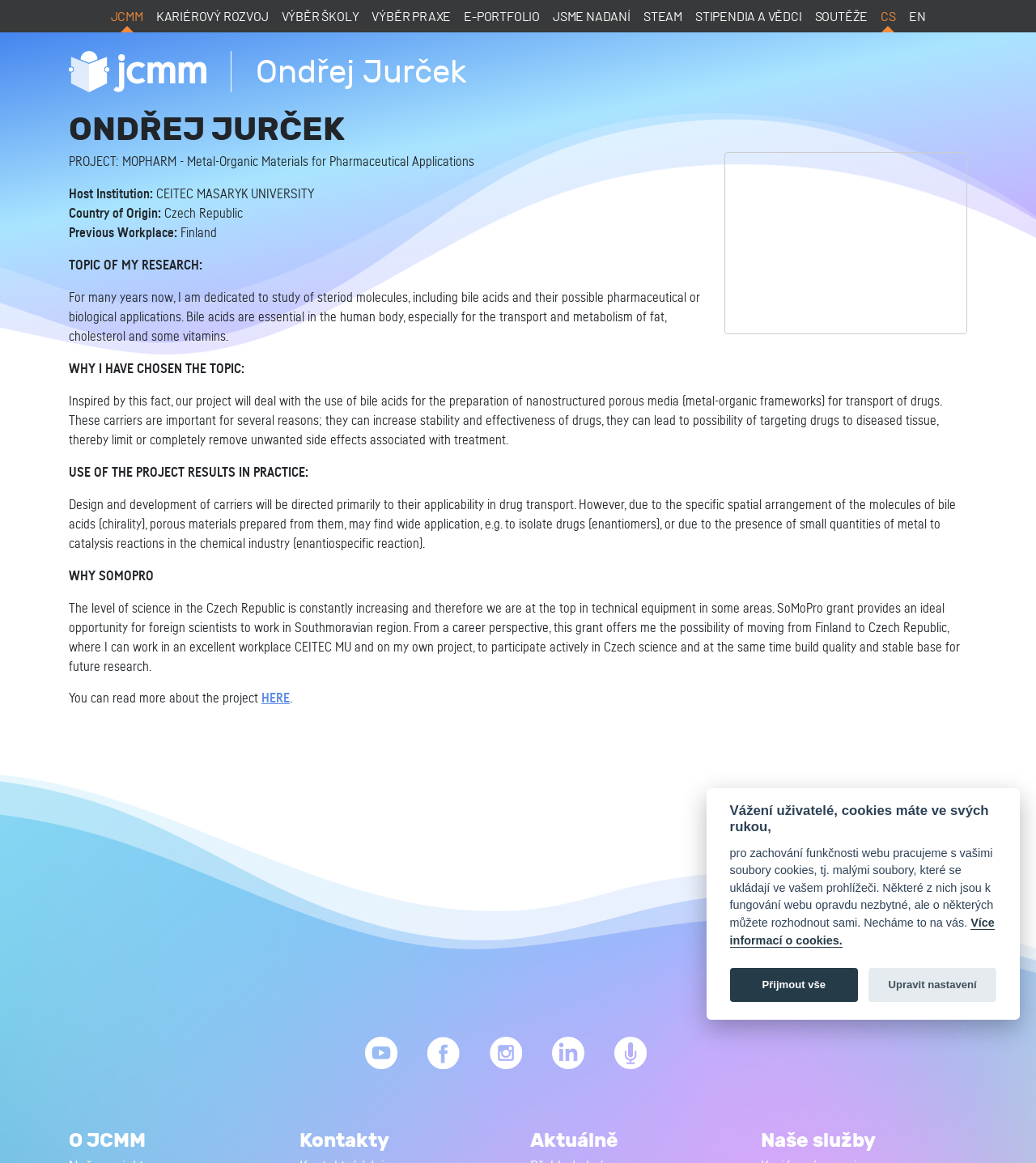Please find the bounding box coordinates of the clickable region needed to complete the following instruction: "Click on the ' Lodging' link". The bounding box coordinates must consist of four float numbers between 0 and 1, i.e., [left, top, right, bottom].

None